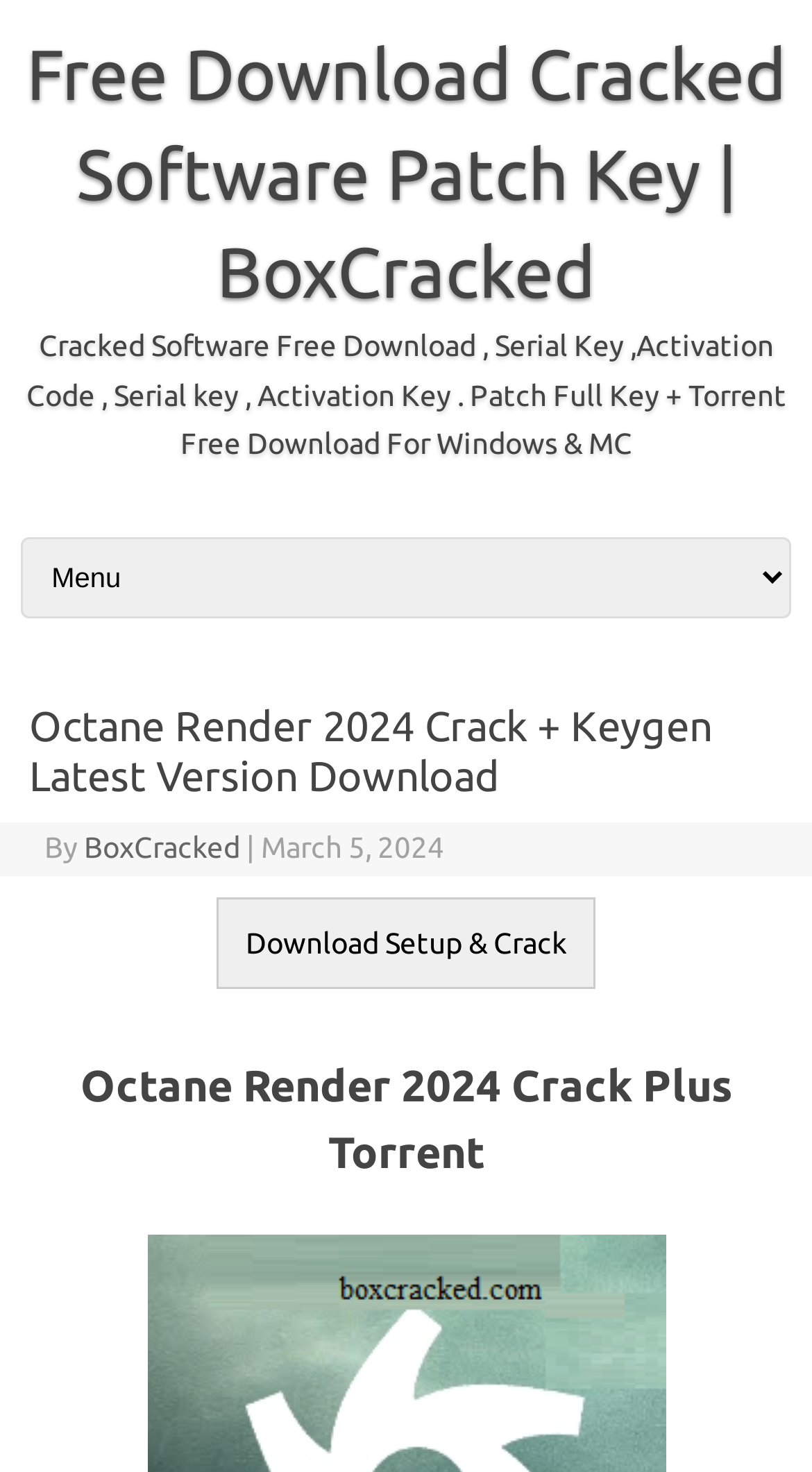Provide the bounding box coordinates for the UI element that is described by this text: "Skip to content". The coordinates should be in the form of four float numbers between 0 and 1: [left, top, right, bottom].

[0.015, 0.365, 0.264, 0.385]